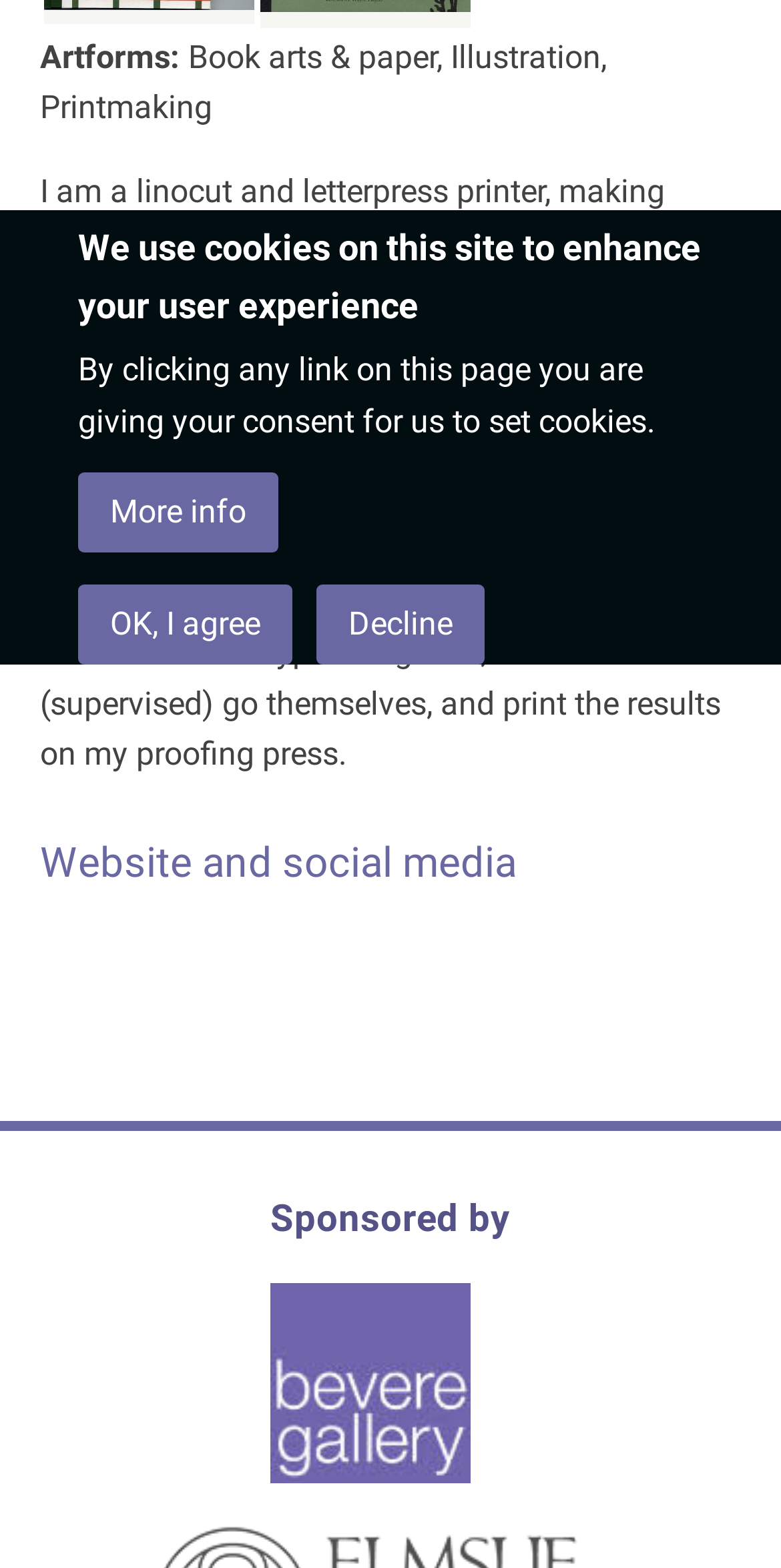From the element description title="Bevere Gallery", predict the bounding box coordinates of the UI element. The coordinates must be specified in the format (top-left x, top-left y, bottom-right x, bottom-right y) and should be within the 0 to 1 range.

[0.346, 0.805, 0.654, 0.958]